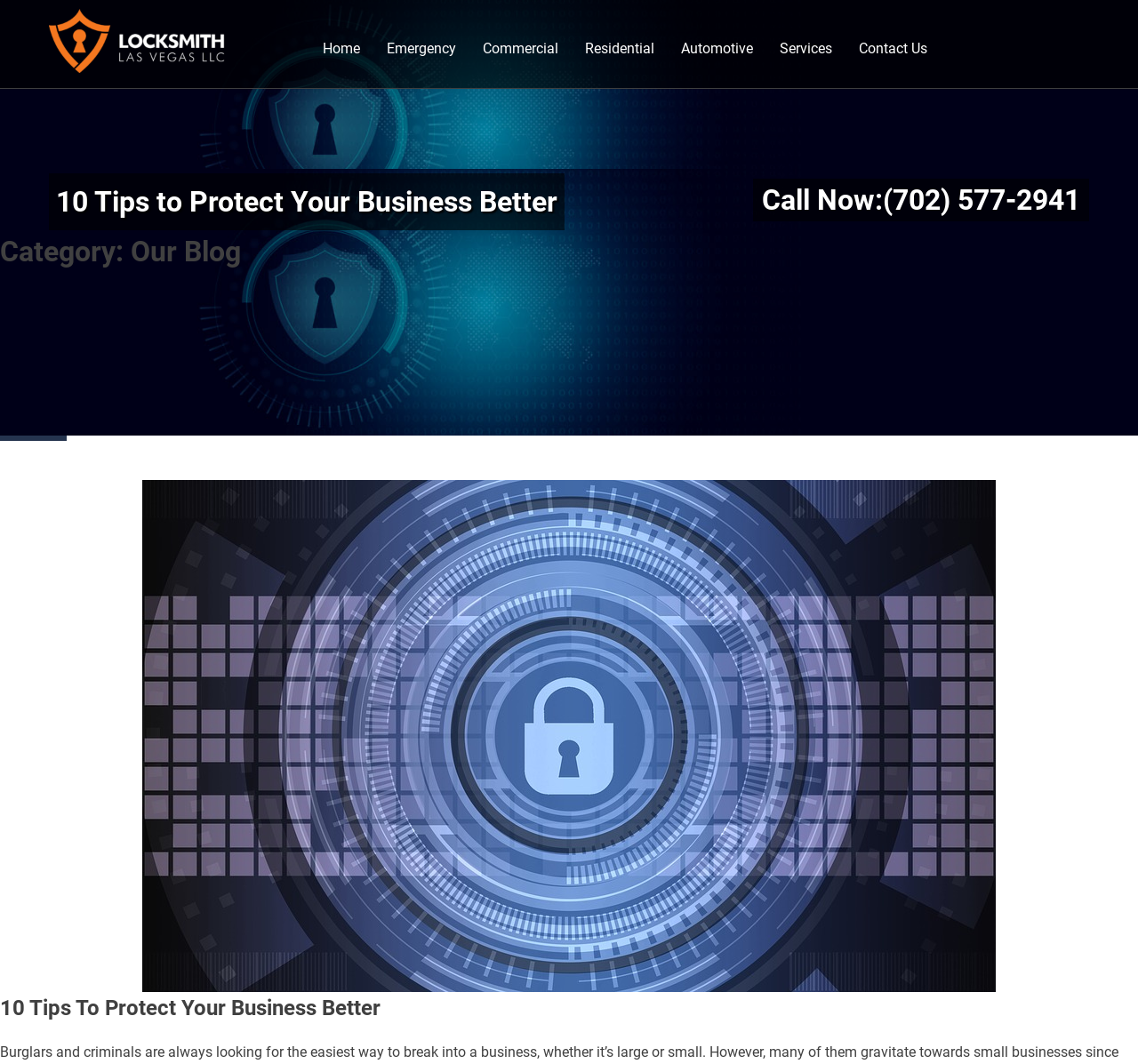How many navigation links are there?
Refer to the image and answer the question using a single word or phrase.

7